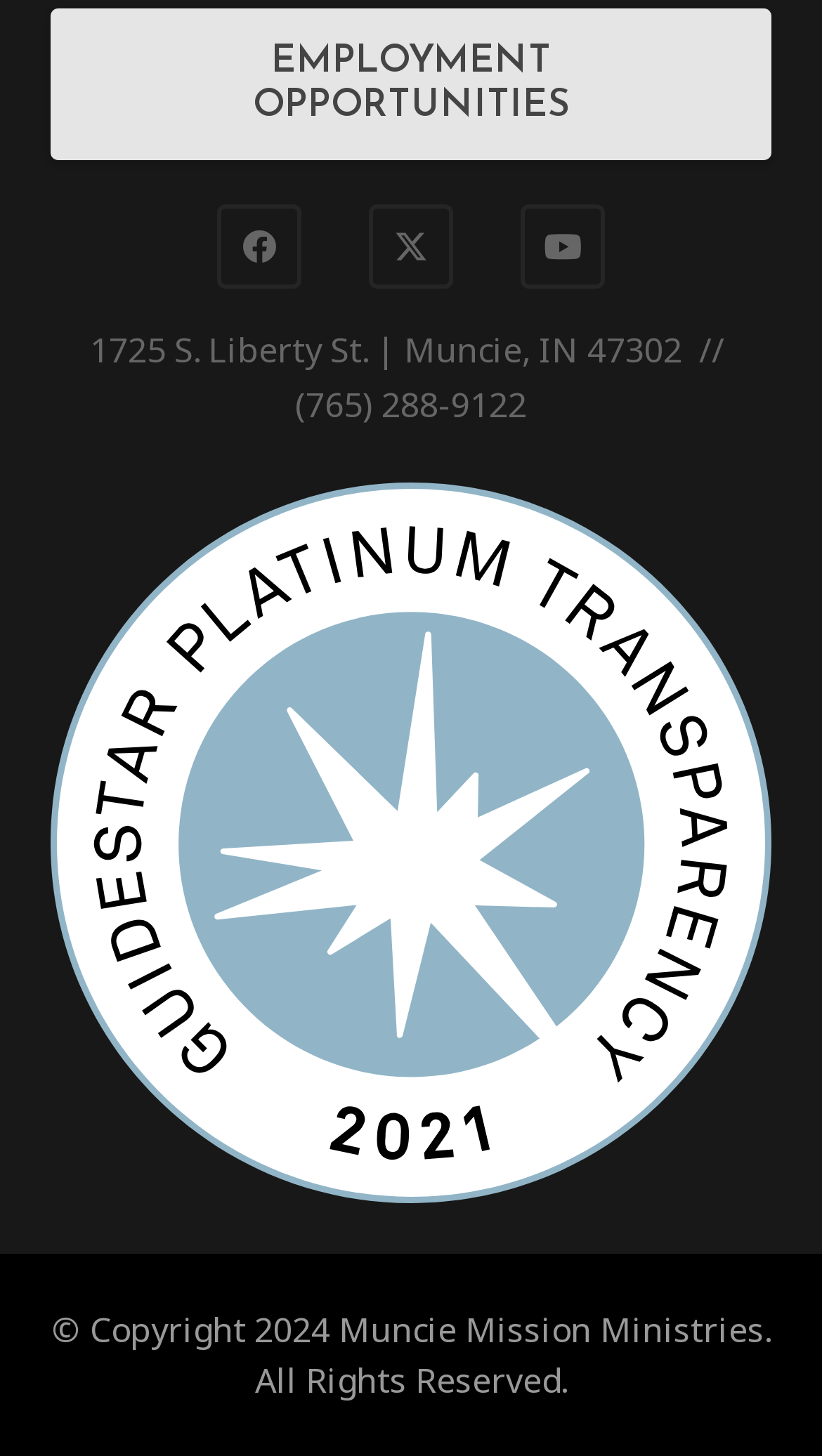Provide the bounding box coordinates of the HTML element this sentence describes: "aria-label="Twitter" title="Twitter"". The bounding box coordinates consist of four float numbers between 0 and 1, i.e., [left, top, right, bottom].

[0.449, 0.141, 0.551, 0.198]